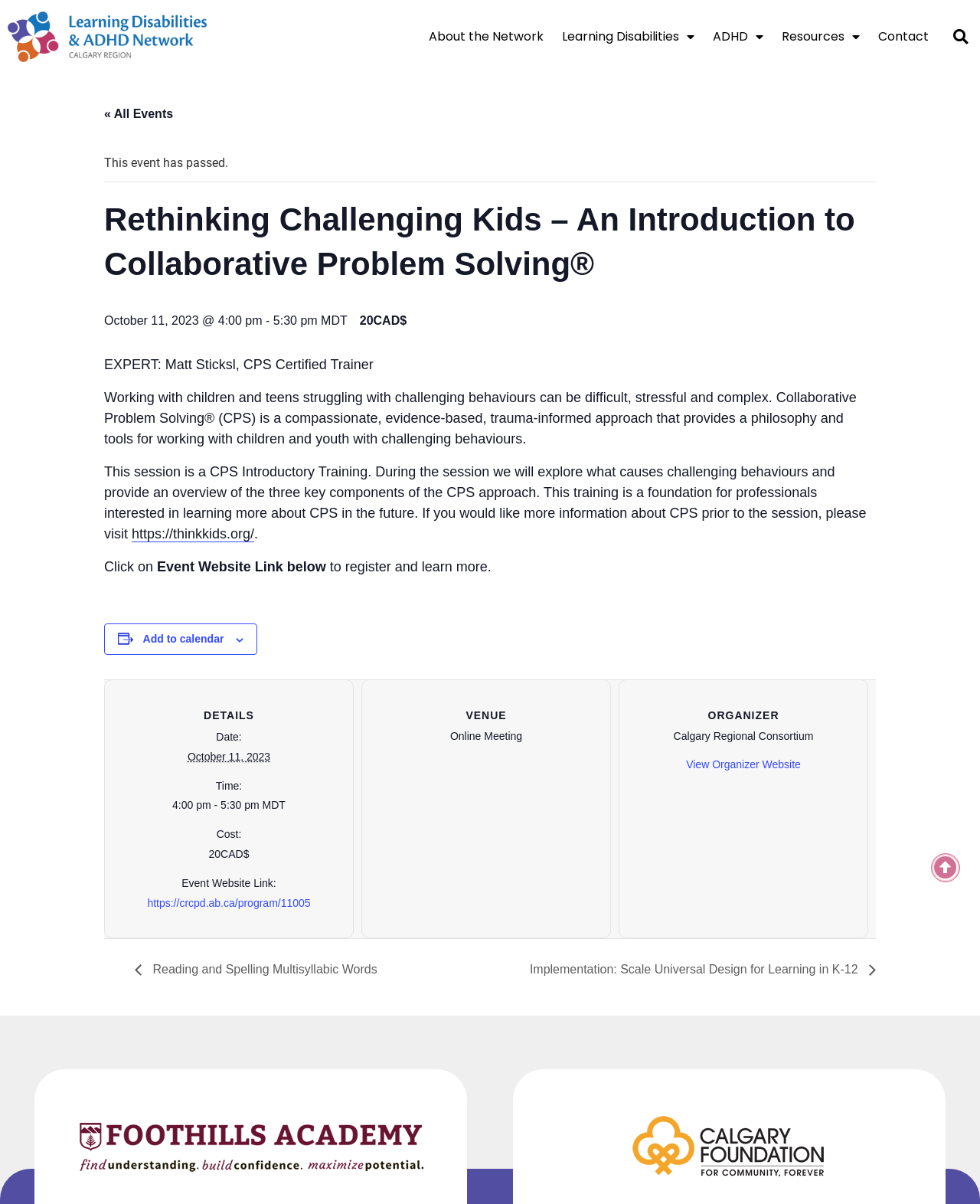Specify the bounding box coordinates for the region that must be clicked to perform the given instruction: "Register for the event".

[0.134, 0.437, 0.259, 0.451]